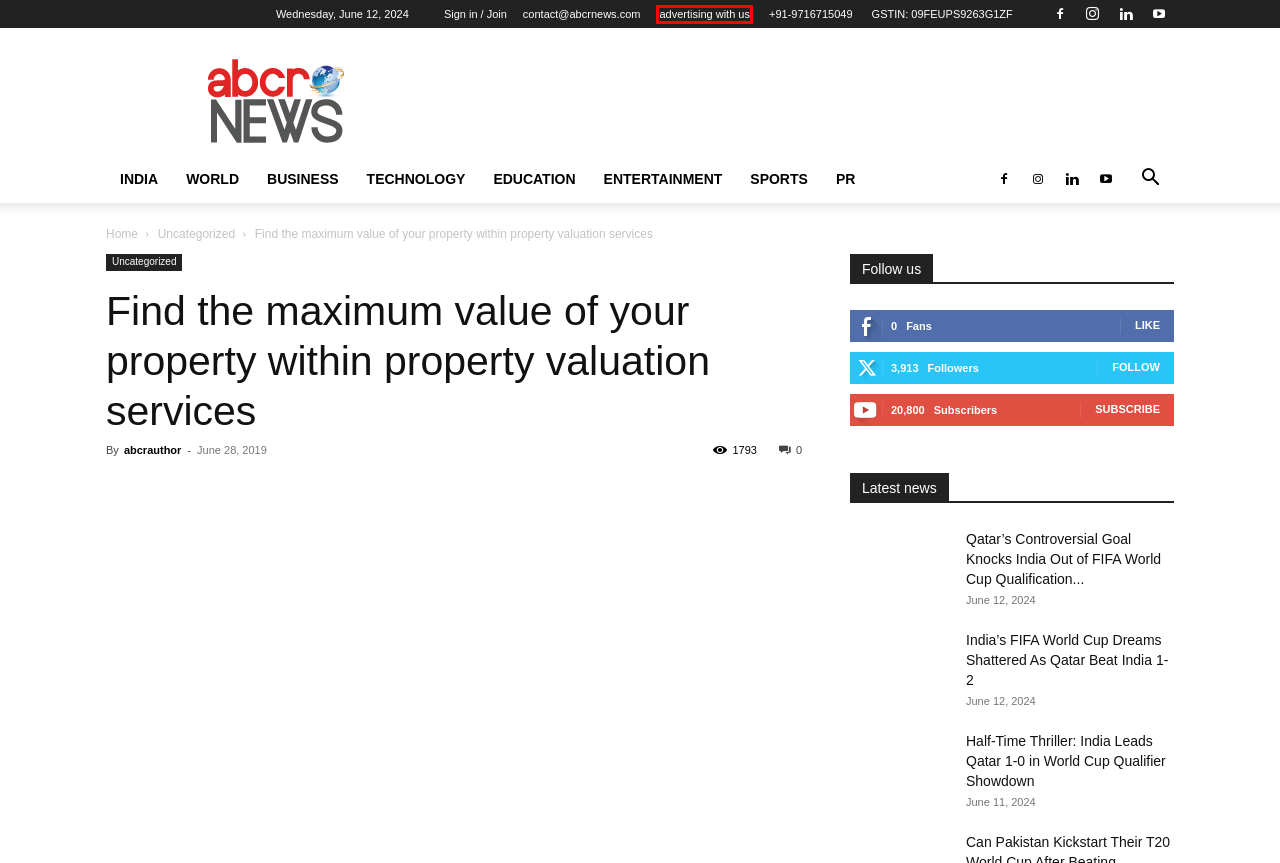You have a screenshot of a webpage with an element surrounded by a red bounding box. Choose the webpage description that best describes the new page after clicking the element inside the red bounding box. Here are the candidates:
A. world Archives - AbcrNews
B. abcrauthor, Author at AbcrNews
C. Online Advertisement Portal - Banner ads Posting - Advertising With US
D. Education News In India | Latest Board Exam, Live Results
E. Sports Archives - AbcrNews
F. Online News Platform | Breaking News & Live News | India News
G. India crashed out of FIFA World Cup 2026 qualifiers after losing 1-2 against Qatar
H. India Breaking and Trending News | News Headlines from India

C